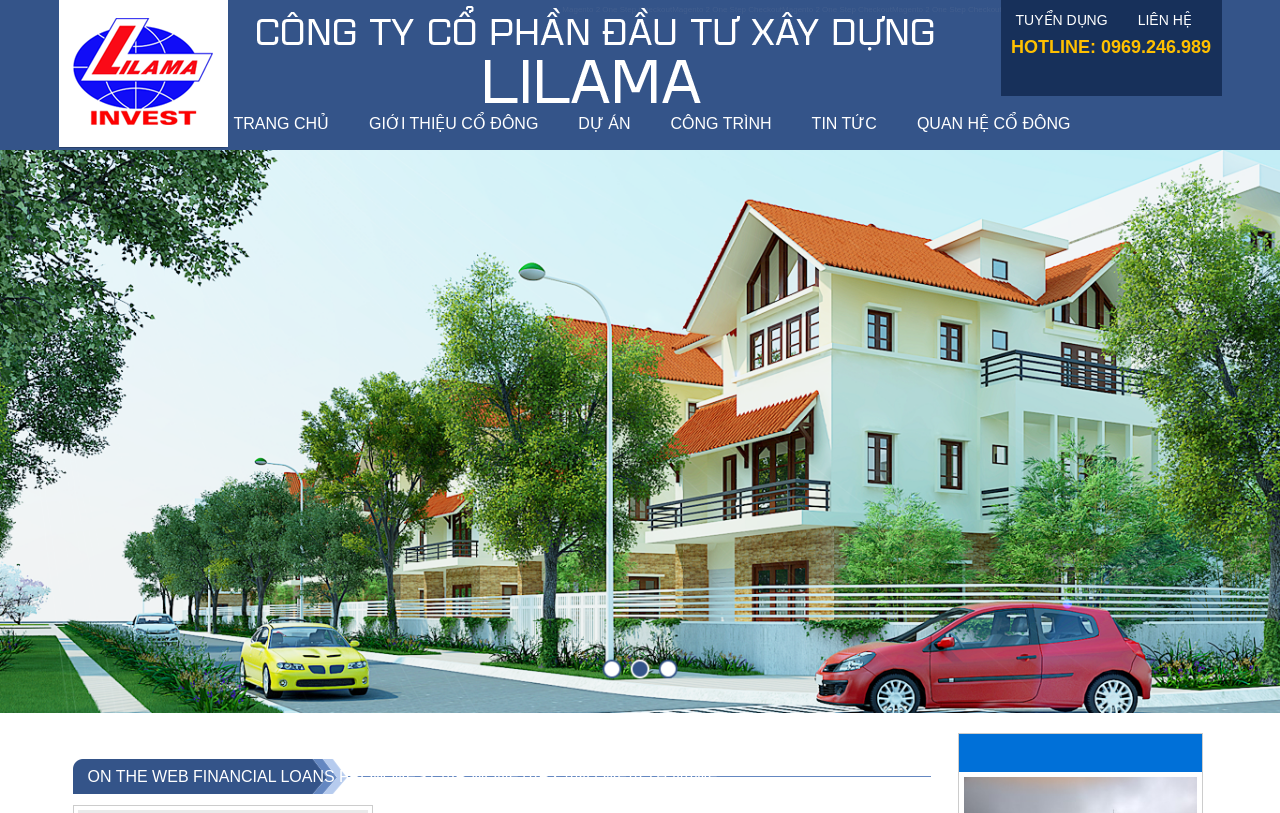Predict the bounding box coordinates of the area that should be clicked to accomplish the following instruction: "Go to TUYỂN DỤNG". The bounding box coordinates should consist of four float numbers between 0 and 1, i.e., [left, top, right, bottom].

[0.782, 0.015, 0.877, 0.034]